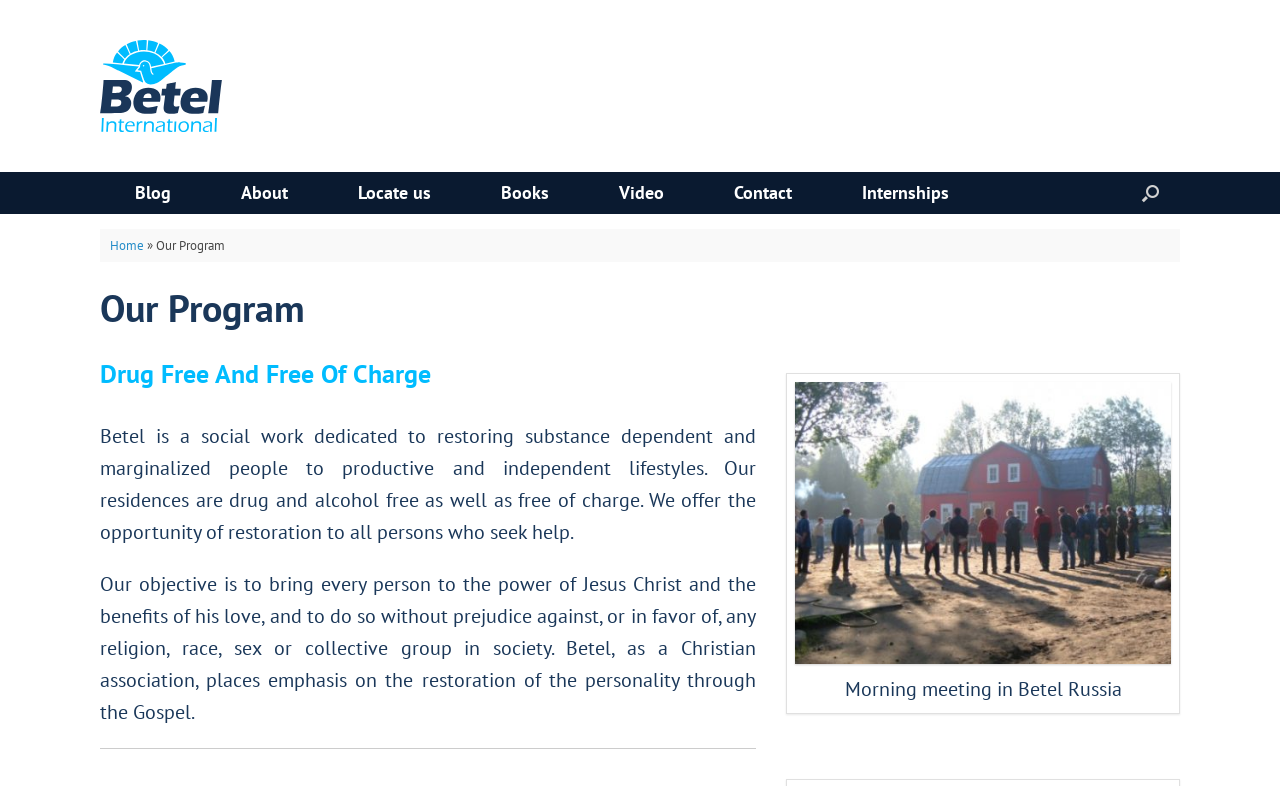Using the elements shown in the image, answer the question comprehensively: What is the objective of the organization?

The objective of the organization can be found in the paragraph that starts with 'Our objective is to bring every person to the power of Jesus Christ...'. This paragraph explains the organization's goal of restoring people through the Gospel.